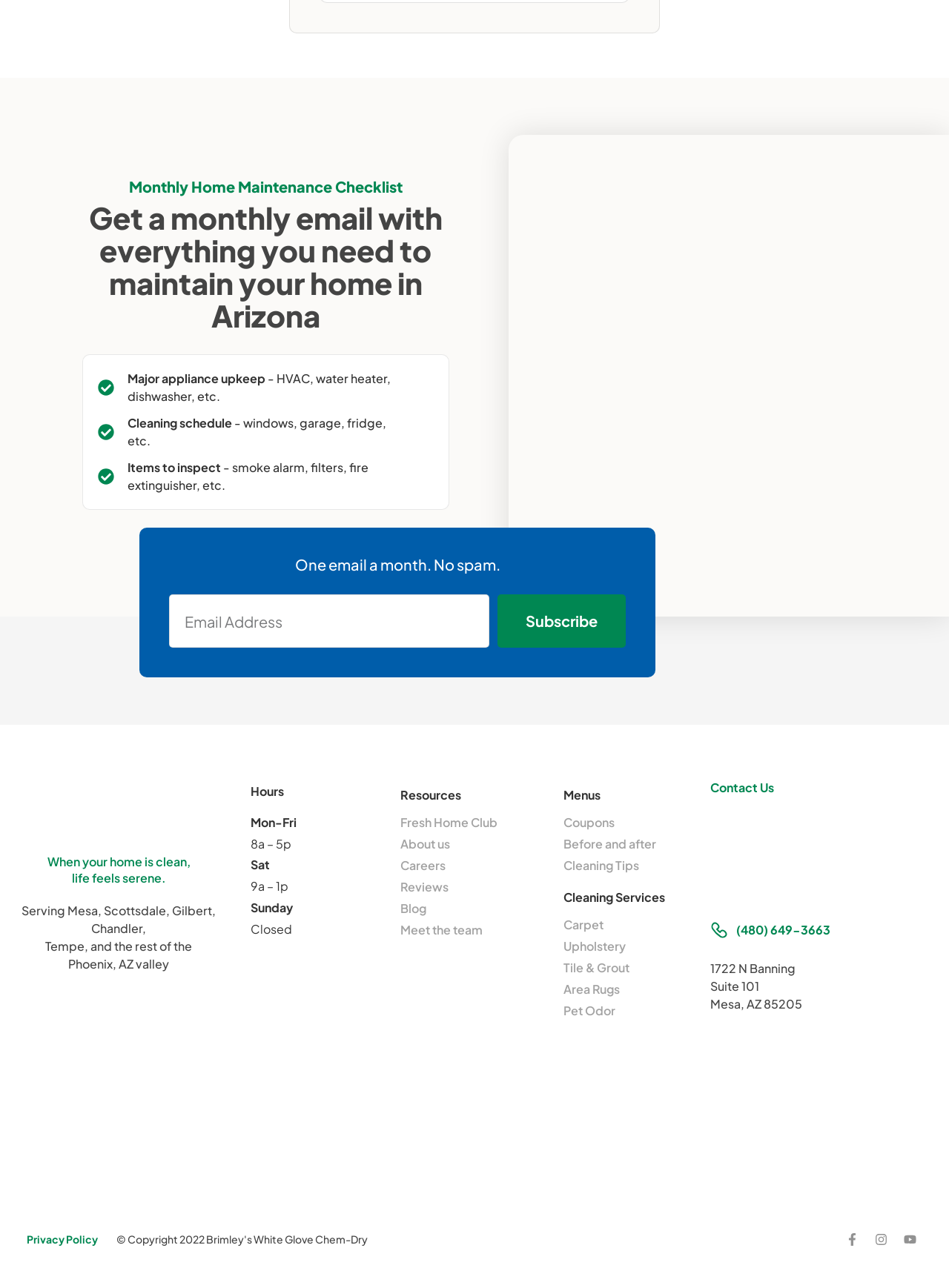Can you pinpoint the bounding box coordinates for the clickable element required for this instruction: "Subscribe to the monthly email"? The coordinates should be four float numbers between 0 and 1, i.e., [left, top, right, bottom].

[0.525, 0.461, 0.66, 0.503]